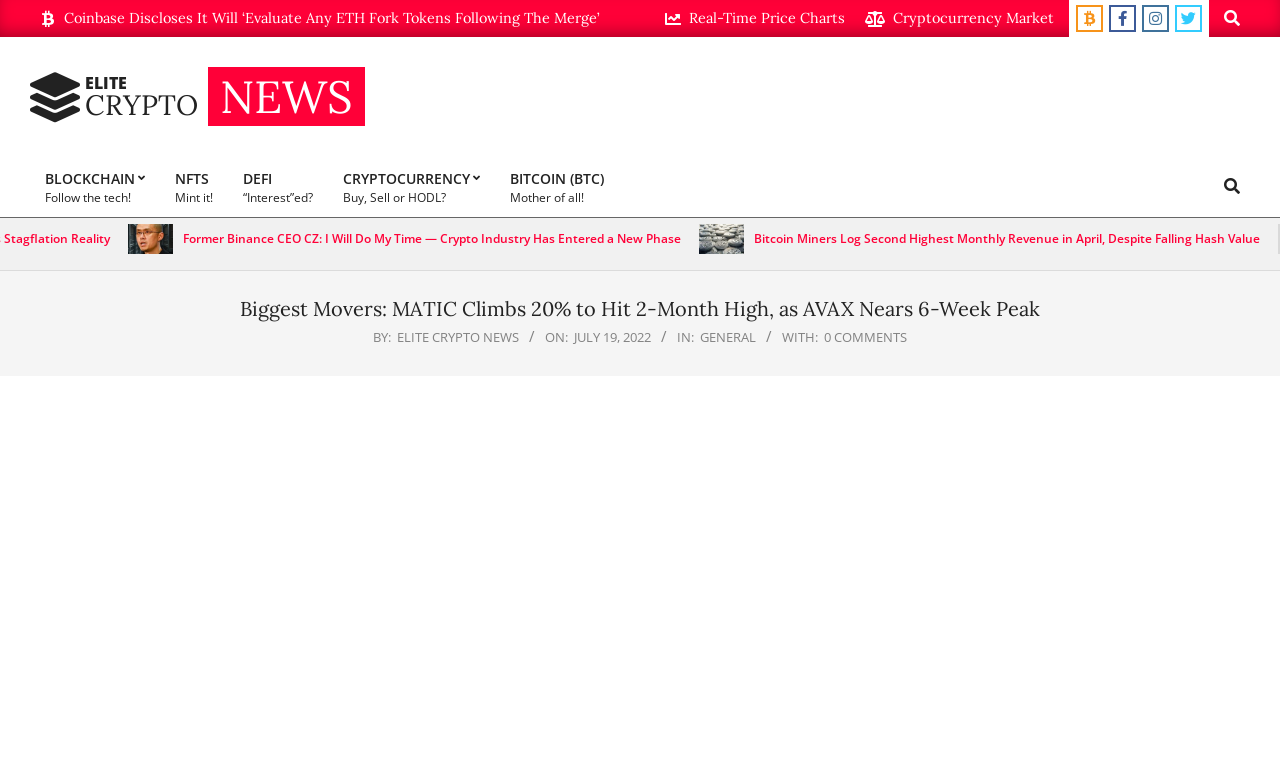Illustrate the webpage with a detailed description.

The webpage appears to be a cryptocurrency news website, with a focus on providing real-time market updates and news articles. At the top of the page, there is a navigation menu with links to various sections, including "BLOCKCHAIN", "NFTS", "DEFI", "CRYPTOCURRENCY", and "BITCOIN (BTC)". 

Below the navigation menu, there is a search bar where users can type in search terms. To the right of the search bar, there are four social media links represented by icons.

The main content of the page is divided into two sections. On the left, there are several news article links with titles, such as "Former Binance CEO CZ: I Will Do My Time — Crypto Industry Has Entered a New Phase" and "Bitcoin Miners Log Second Highest Monthly Revenue in April, Despite Falling Hash Value". These articles are separated by horizontal lines.

On the right, there is a section titled "Biggest Movers" which appears to provide real-time market updates. The title "Biggest Movers: MATIC Climbs 20% to Hit 2-Month High, as AVAX Nears 6-Week Peak" is followed by a brief description, which is not provided in the accessibility tree. Below this section, there are three links to other pages, including "Coinbase Discloses It Will ‘Evaluate Any ETH Fork Tokens Following The Merge’", "Real-Time Price Charts", and "Cryptocurrency Market".

At the bottom of the page, there is a footer section with a copyright notice and links to other sections of the website.